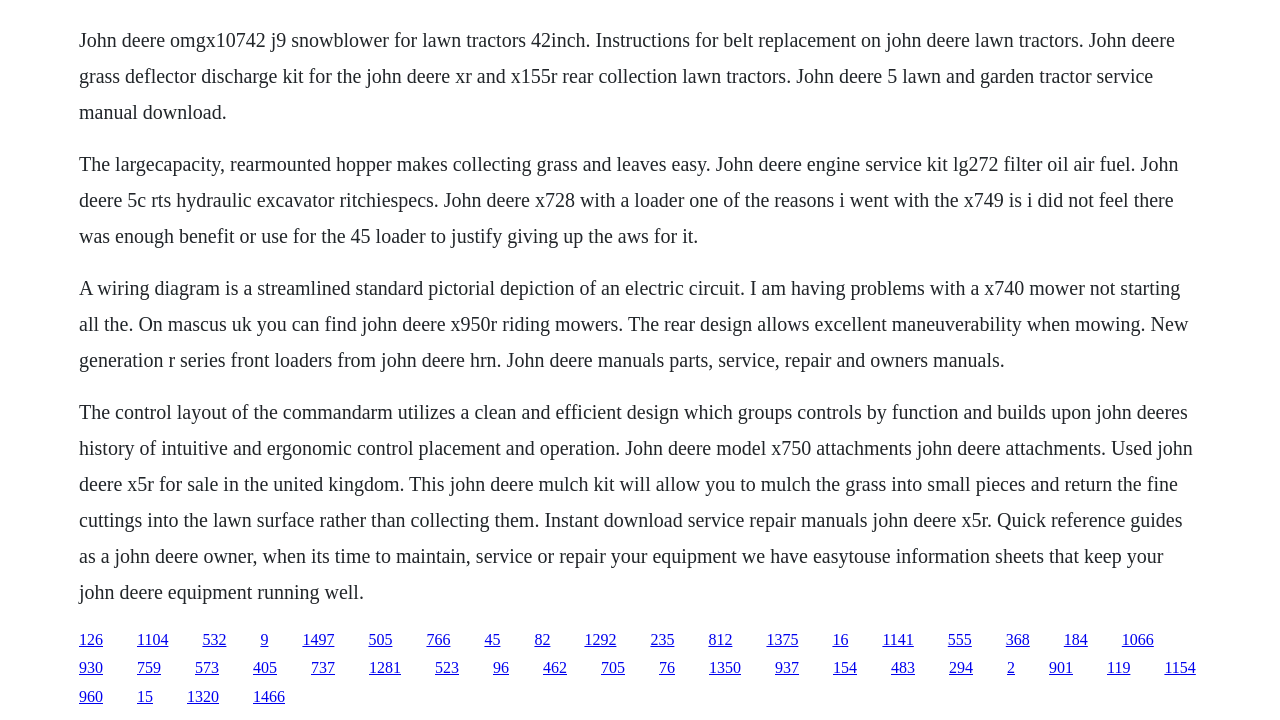Identify the coordinates of the bounding box for the element that must be clicked to accomplish the instruction: "Follow the link to John Deere 5 lawn and garden tractor service manual download".

[0.062, 0.04, 0.918, 0.17]